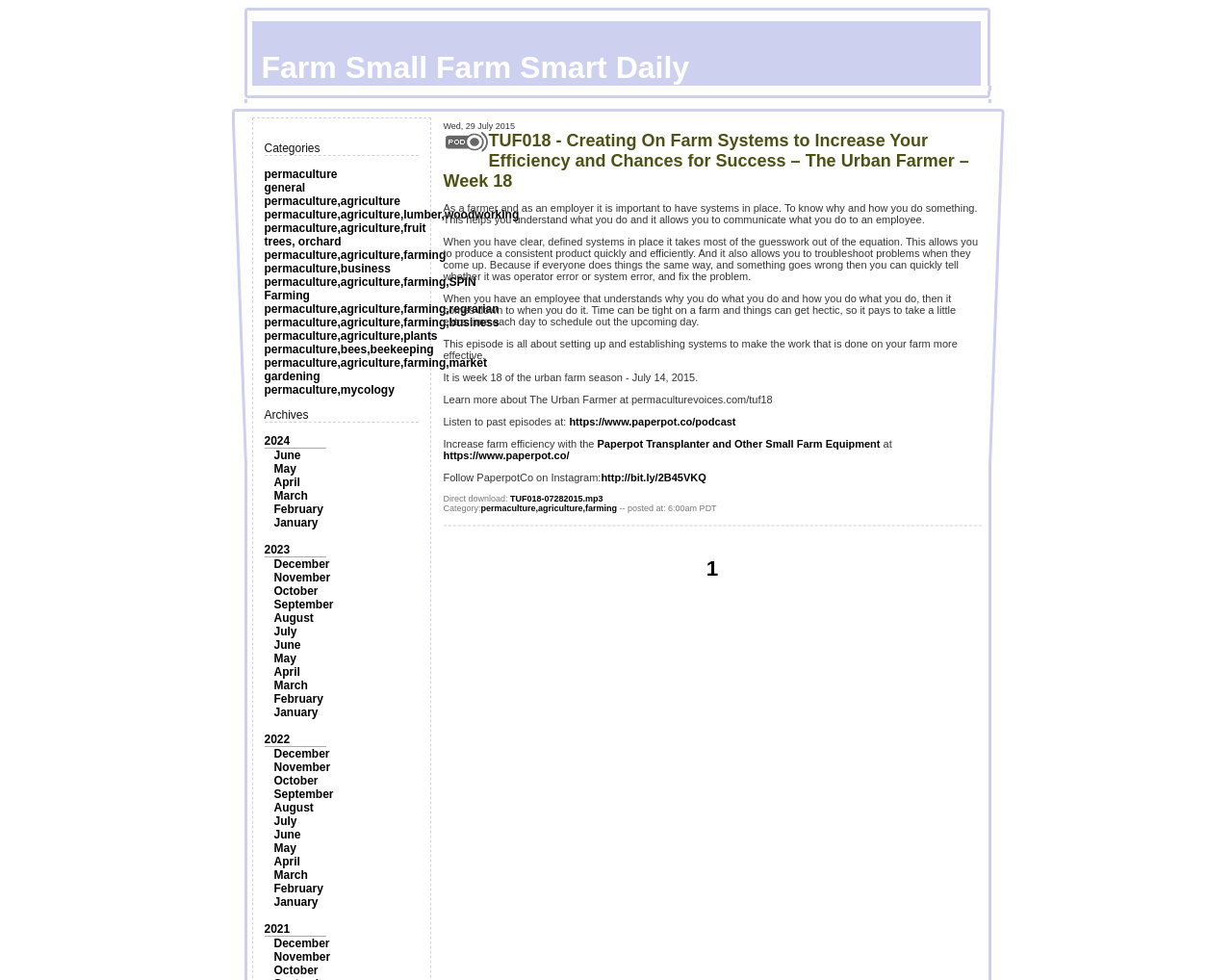Use a single word or phrase to answer the question: 
What is the main topic of the webpage?

Farming